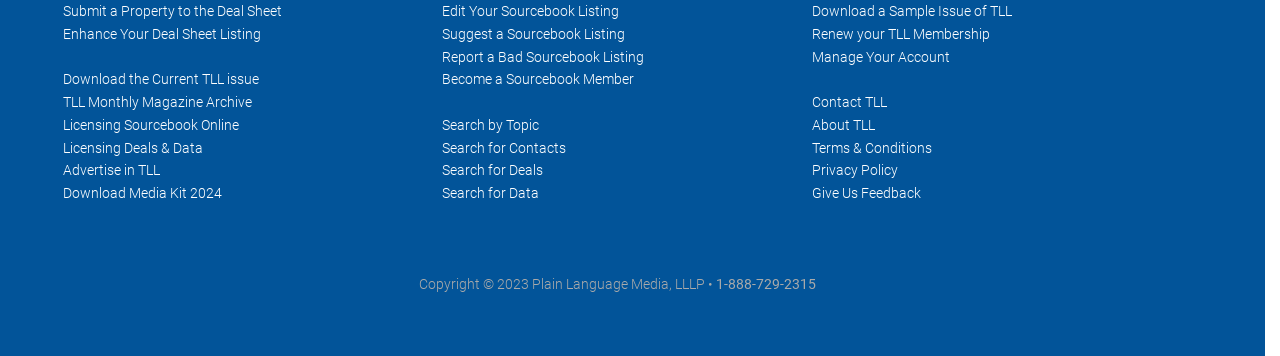What can users submit to the Deal Sheet?
Answer with a single word or phrase by referring to the visual content.

A property